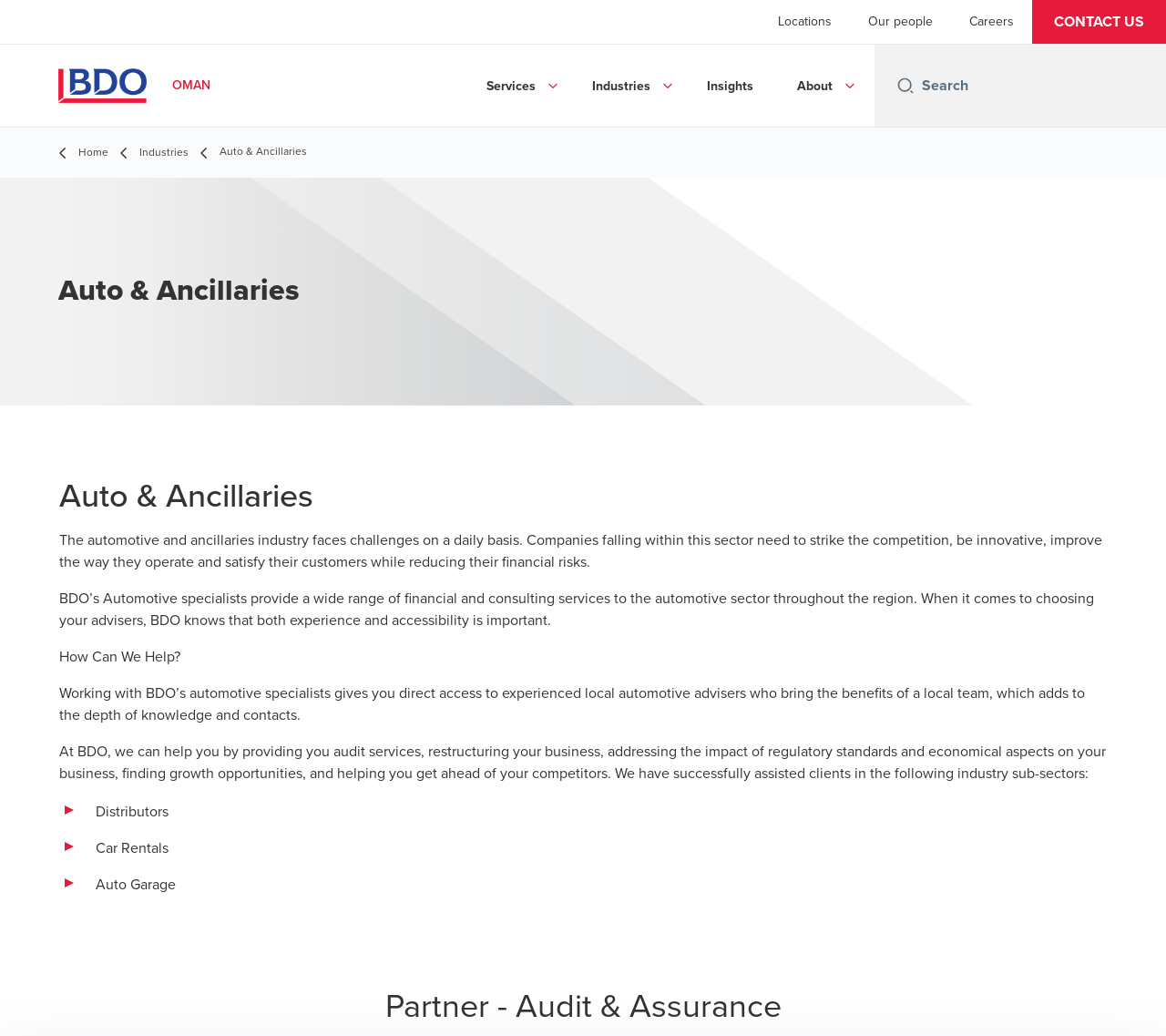Please mark the clickable region by giving the bounding box coordinates needed to complete this instruction: "Contact Us".

[0.885, 0.0, 1.0, 0.042]